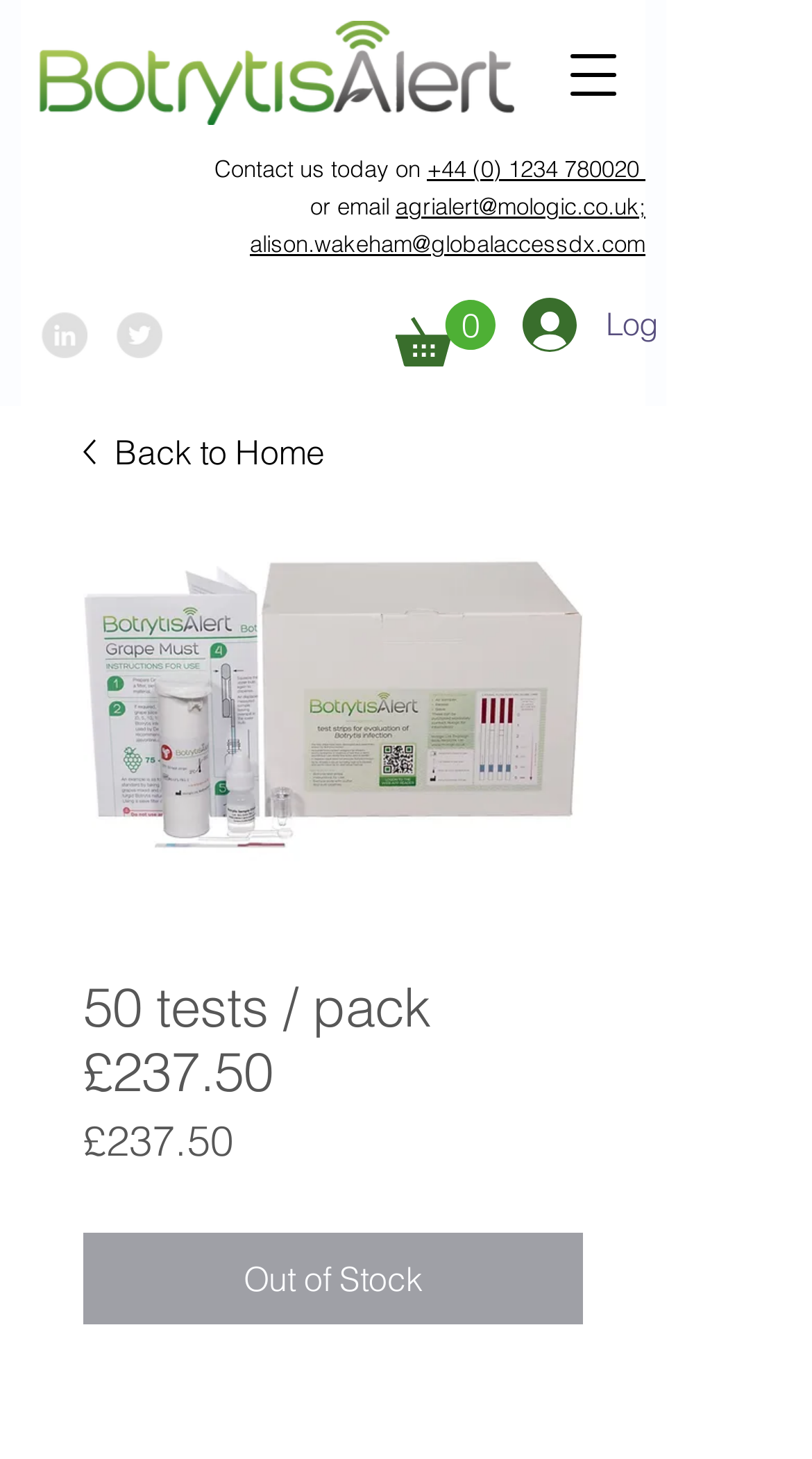Given the element description: "Back to Home", predict the bounding box coordinates of the UI element it refers to, using four float numbers between 0 and 1, i.e., [left, top, right, bottom].

[0.103, 0.293, 0.718, 0.327]